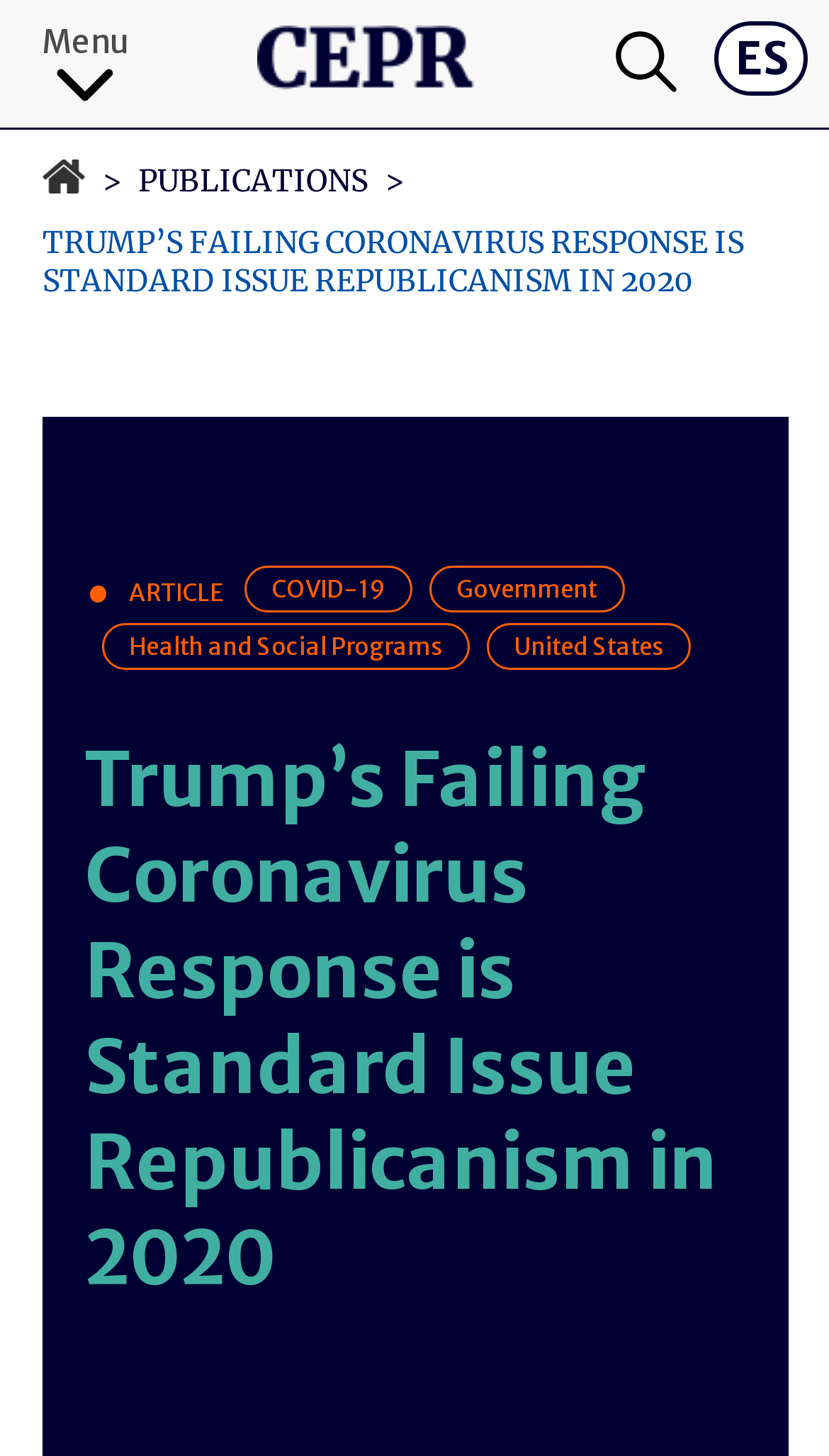Analyze and describe the webpage in a detailed narrative.

The webpage appears to be an article from the Center for Economic and Policy Research, with the title "Trump’s Failing Coronavirus Response is Standard Issue Republicanism in 2020". At the top left corner, there is a link to the Center for Economic and Policy Research, accompanied by an image of the organization's logo. 

To the right of the logo, there are three links: an empty link, a link to "ES", and another empty link. Below these links, there is a "Menu" button. 

On the top right corner, there is a small image, followed by a ">" symbol and a link to "PUBLICATIONS". 

The main title of the article, "TRUMP’S FAILING CORONAVIRUS RESPONSE IS STANDARD ISSUE REPUBLICANISM IN 2020", is displayed prominently in the middle of the page. 

Below the title, there are several links to related topics, including "COVID-19", "Government", "Health and Social Programs", and "United States". These links are arranged horizontally, with a bullet point separating each link. 

The main content of the article is presented below these links, with a heading that repeats the title of the article.